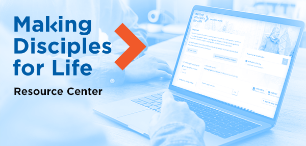Offer a detailed narrative of the scene depicted in the image.

The image prominently features the title "Making Disciples for Life" alongside an arrow graphic, conveying a sense of direction and purpose in faith-based learning. Below this main title, the text identifies it as the "Resource Center," suggesting a hub for educational materials and support related to spiritual growth and discipleship. 

In the background, a laptop is visible with a blurred interface, indicating that users are engaged with the content online, possibly exploring resources or tools offered by the center. The overall design emphasizes accessibility and connection, likely aimed at individuals seeking to deepen their understanding of their faith. The color palette and layout reflect a modern approach to resource sharing, aligning with contemporary digital practices in ministry and education.